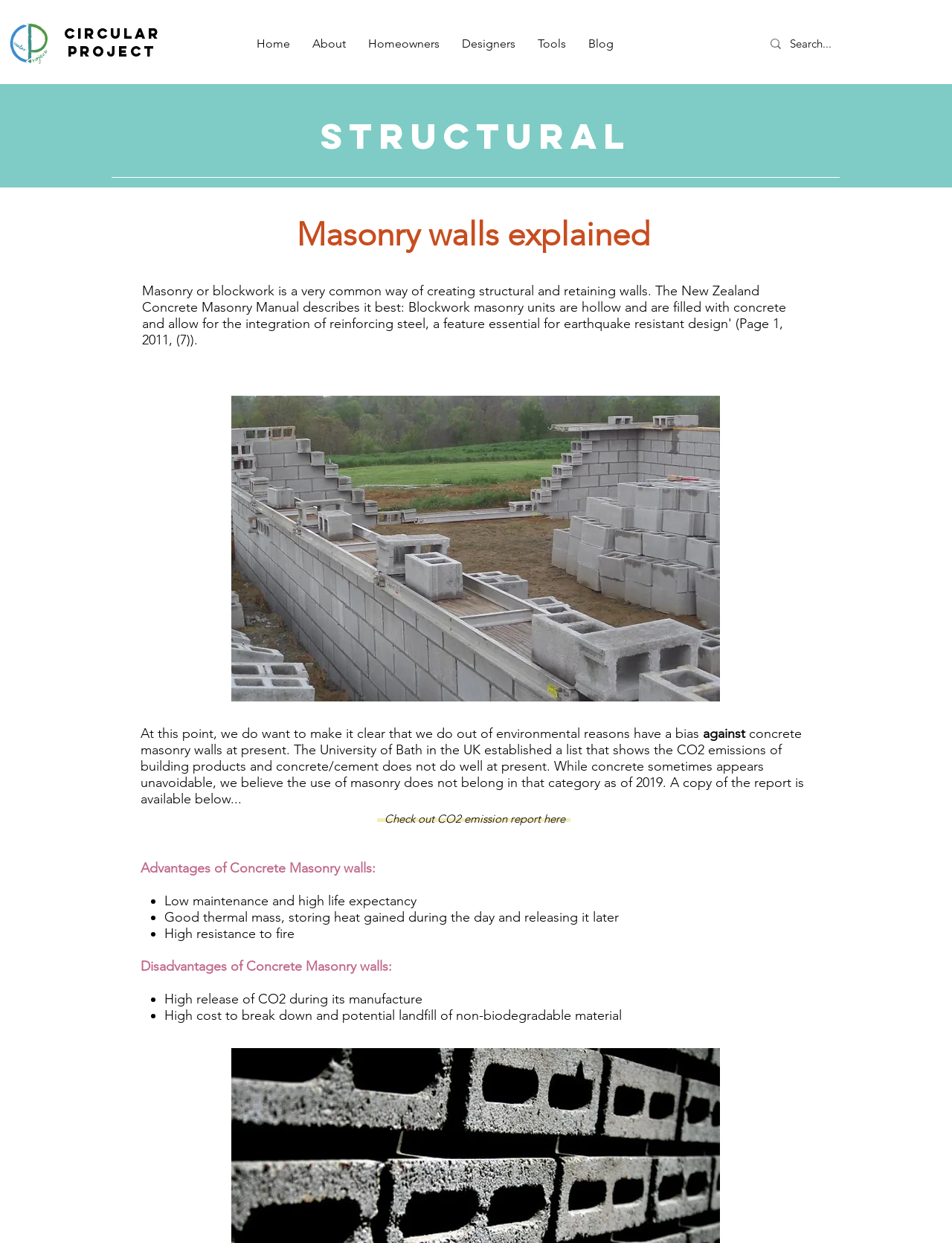Using the format (top-left x, top-left y, bottom-right x, bottom-right y), and given the element description, identify the bounding box coordinates within the screenshot: aria-label="Search..." name="q" placeholder="Search..."

[0.83, 0.022, 0.98, 0.048]